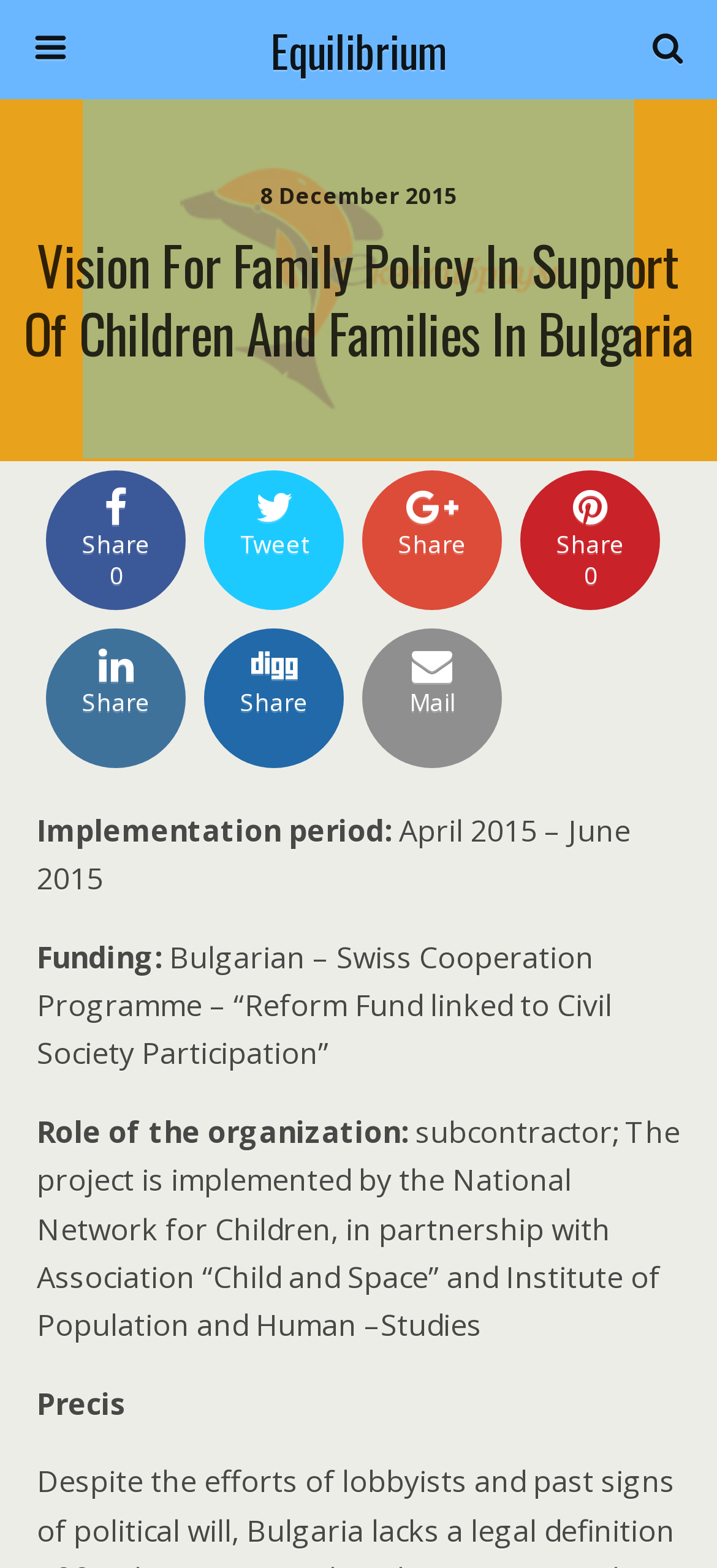How many social media sharing options are available? Examine the screenshot and reply using just one word or a brief phrase.

5